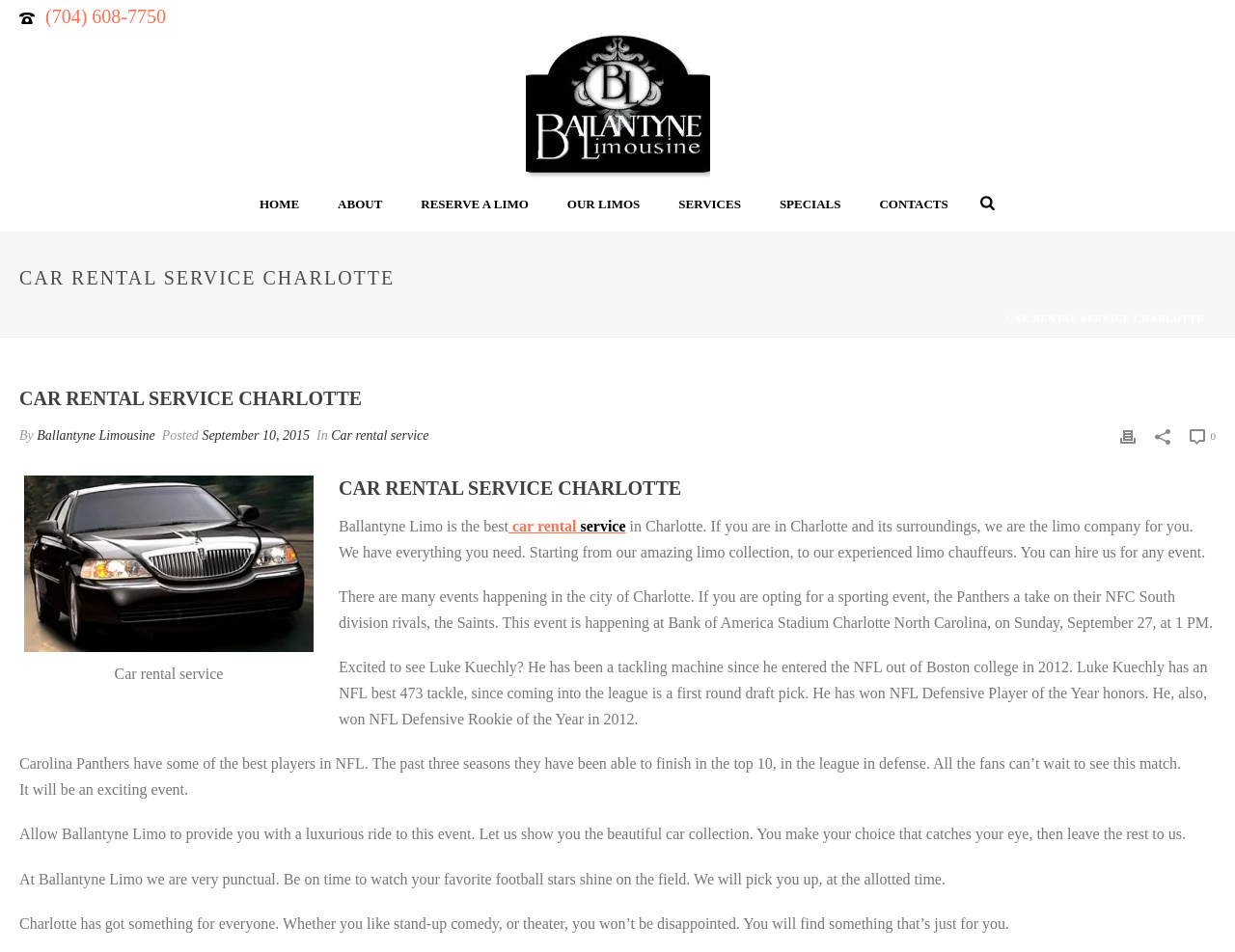What is the name of the stadium mentioned in the webpage?
Look at the image and respond with a one-word or short-phrase answer.

Bank of America Stadium